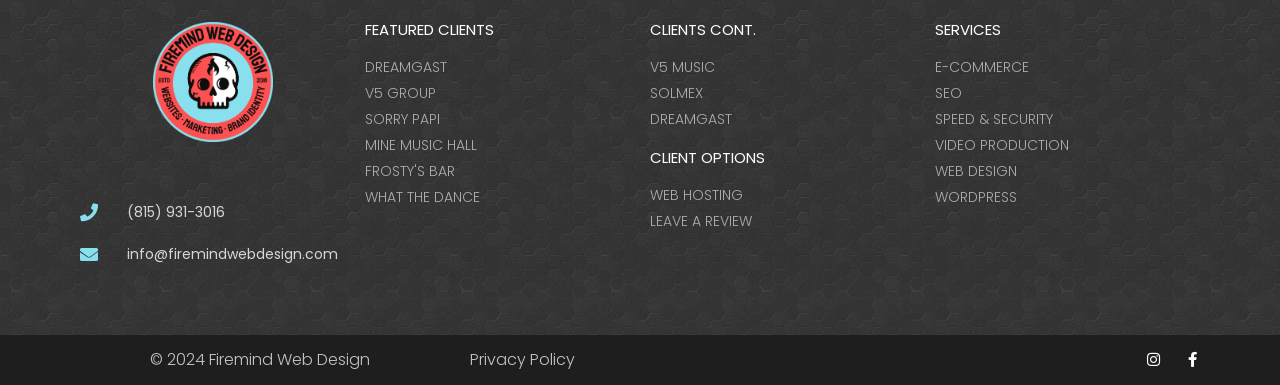What is the copyright year on the webpage?
Based on the image, give a one-word or short phrase answer.

2024